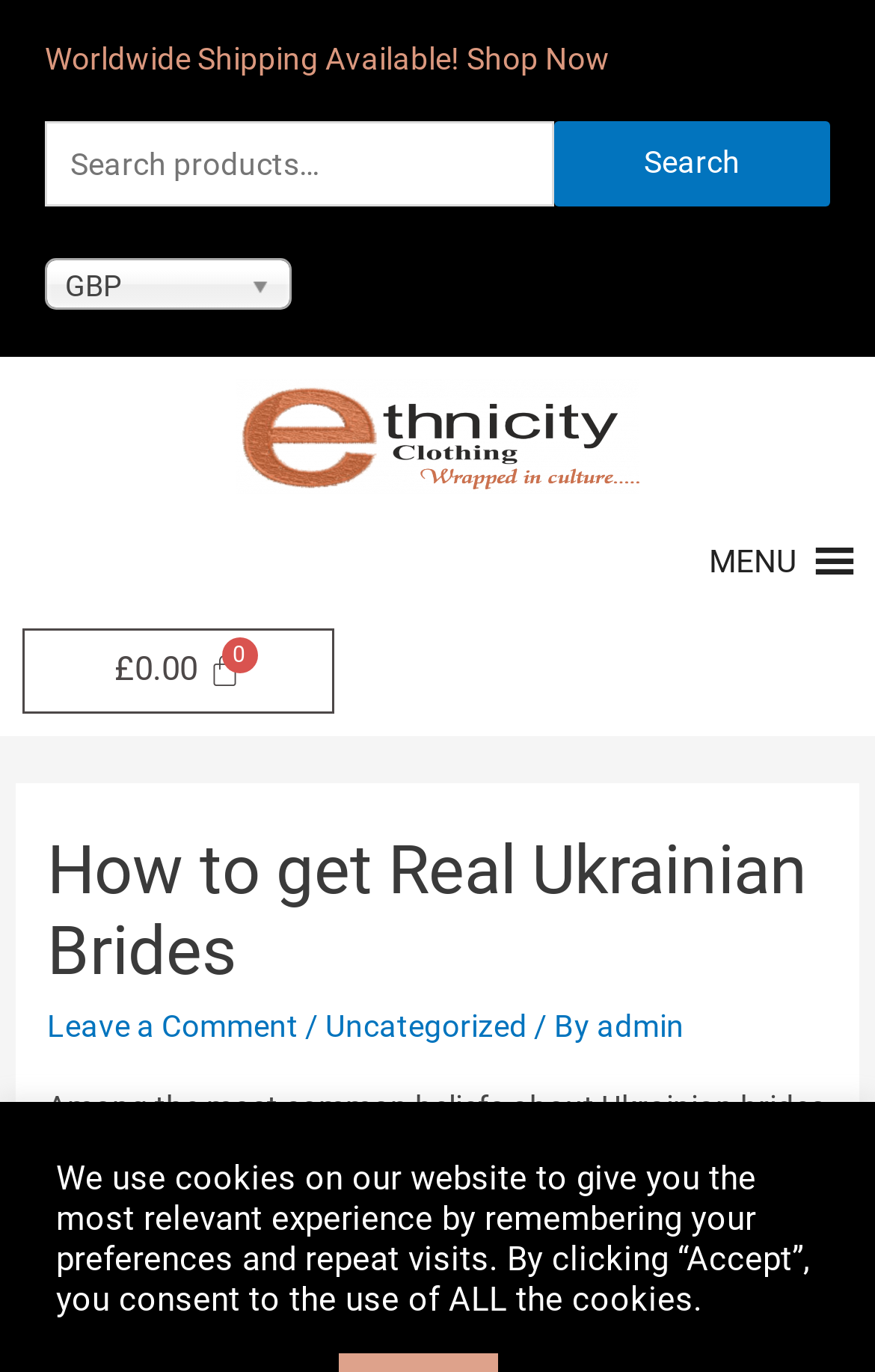Identify the bounding box coordinates of the section that should be clicked to achieve the task described: "Click the menu".

[0.81, 0.376, 0.985, 0.441]